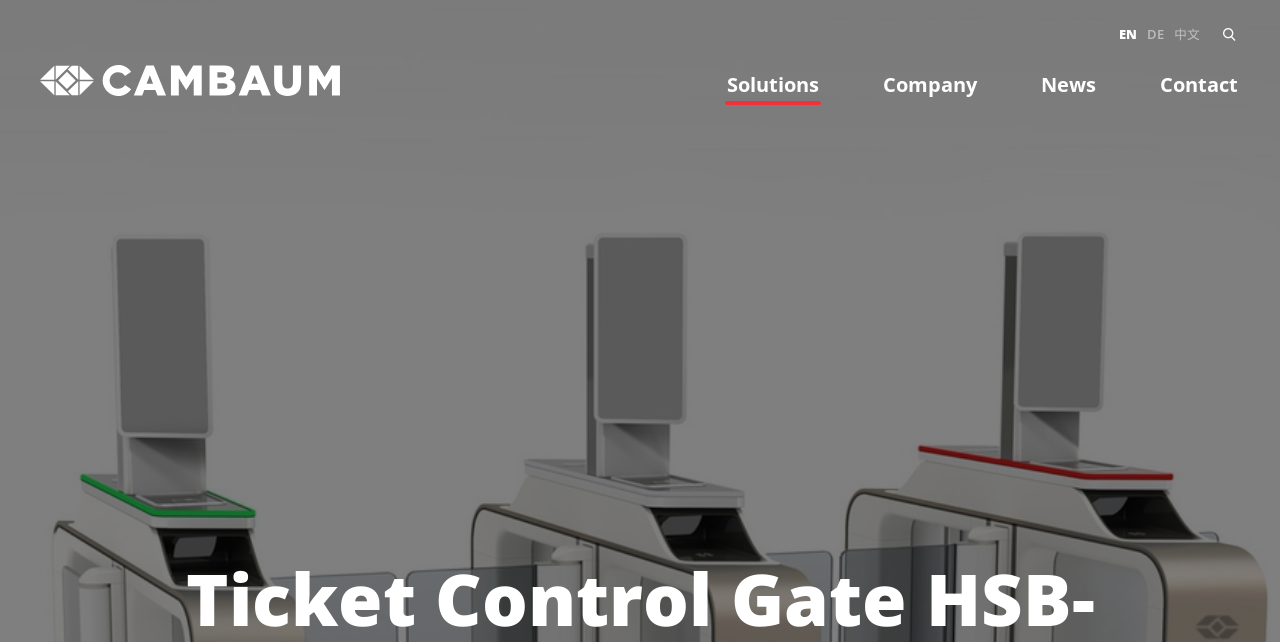Determine the primary headline of the webpage.

Ticket Control Gate HSB-CB21